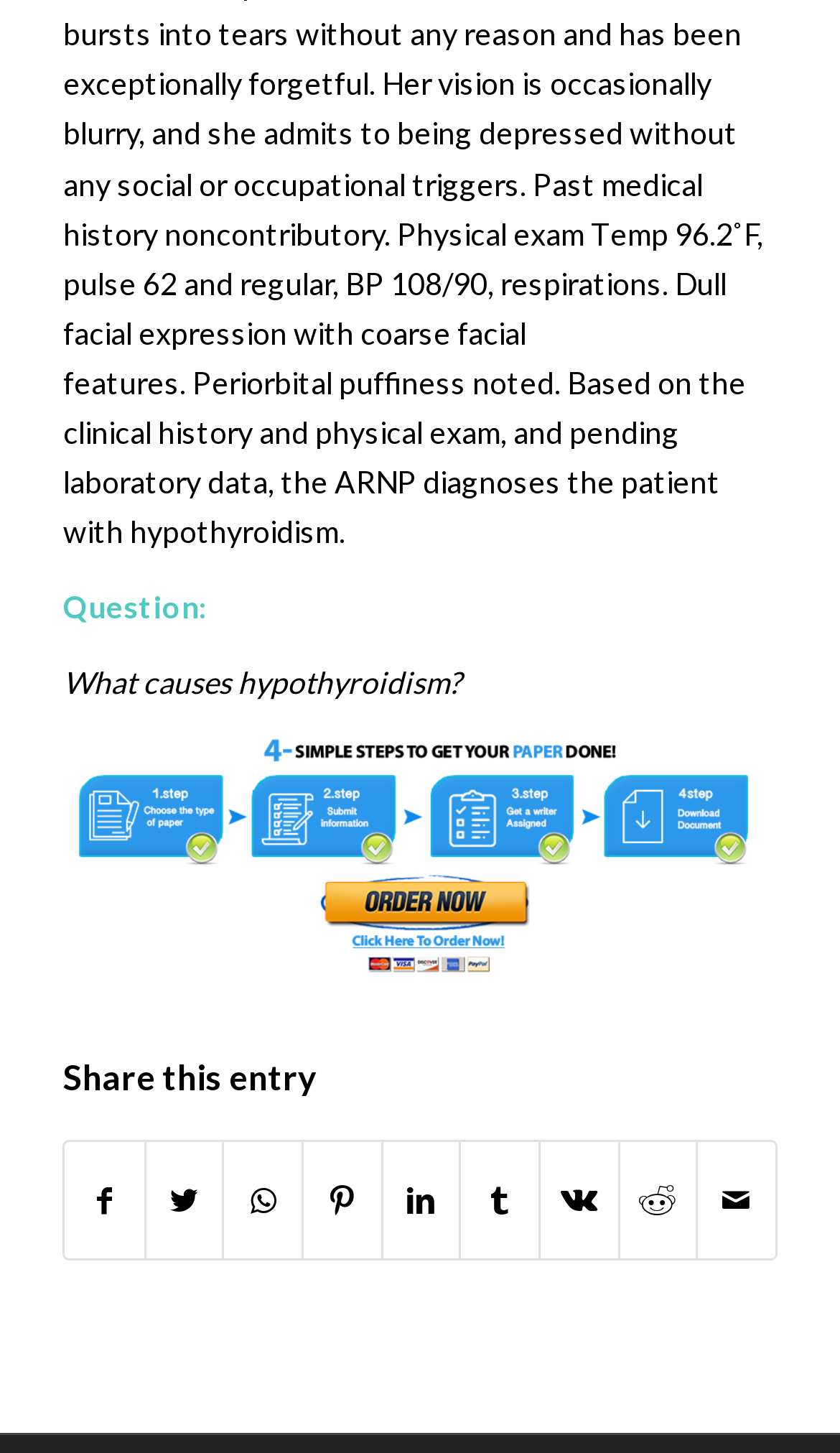Identify the bounding box coordinates of the area that should be clicked in order to complete the given instruction: "Share on Facebook". The bounding box coordinates should be four float numbers between 0 and 1, i.e., [left, top, right, bottom].

[0.078, 0.786, 0.171, 0.866]